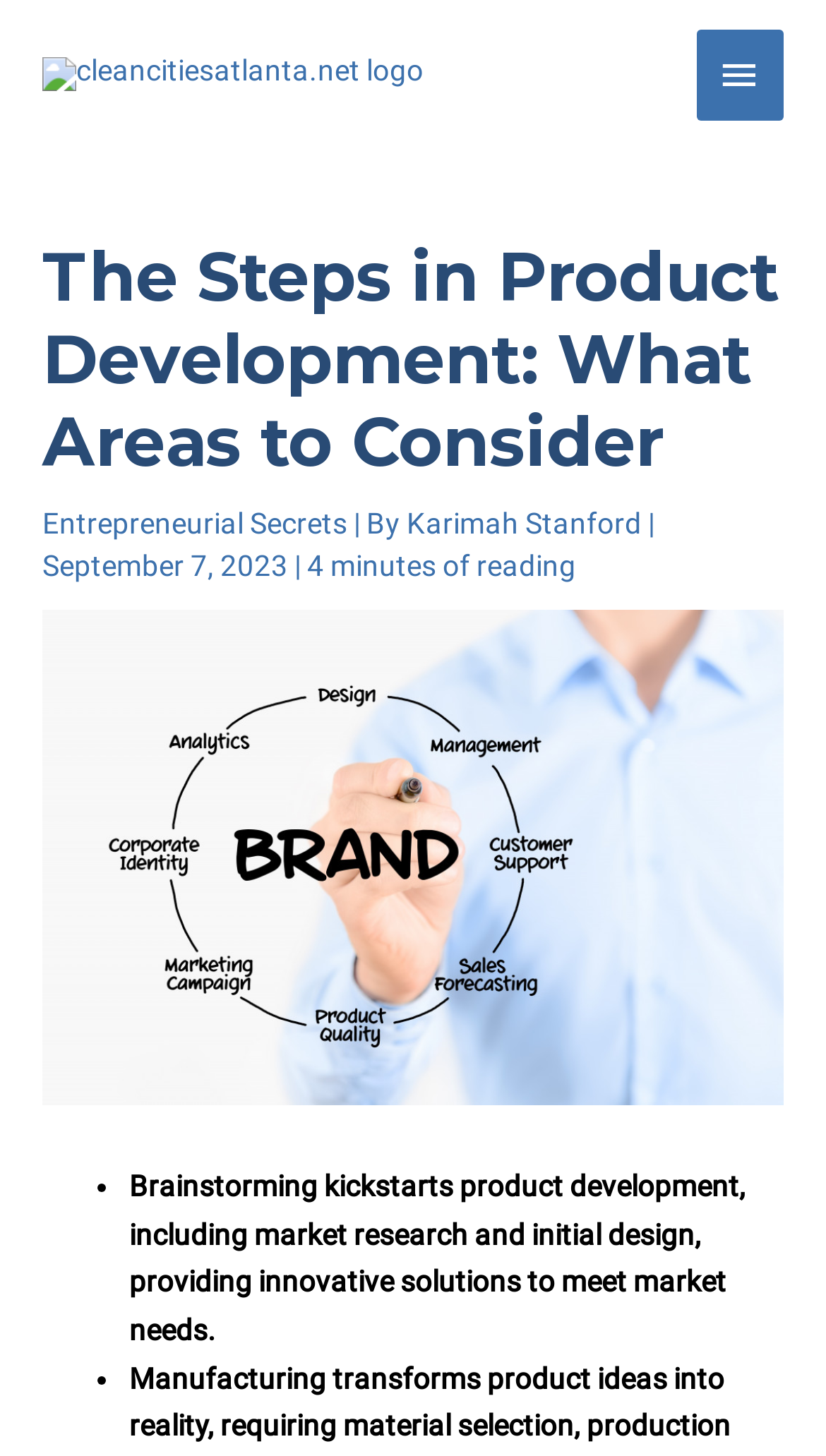How long does it take to read the article?
Provide an in-depth and detailed answer to the question.

The time it takes to read the article can be found by looking at the text below the article title, which is '4 minutes of reading'.